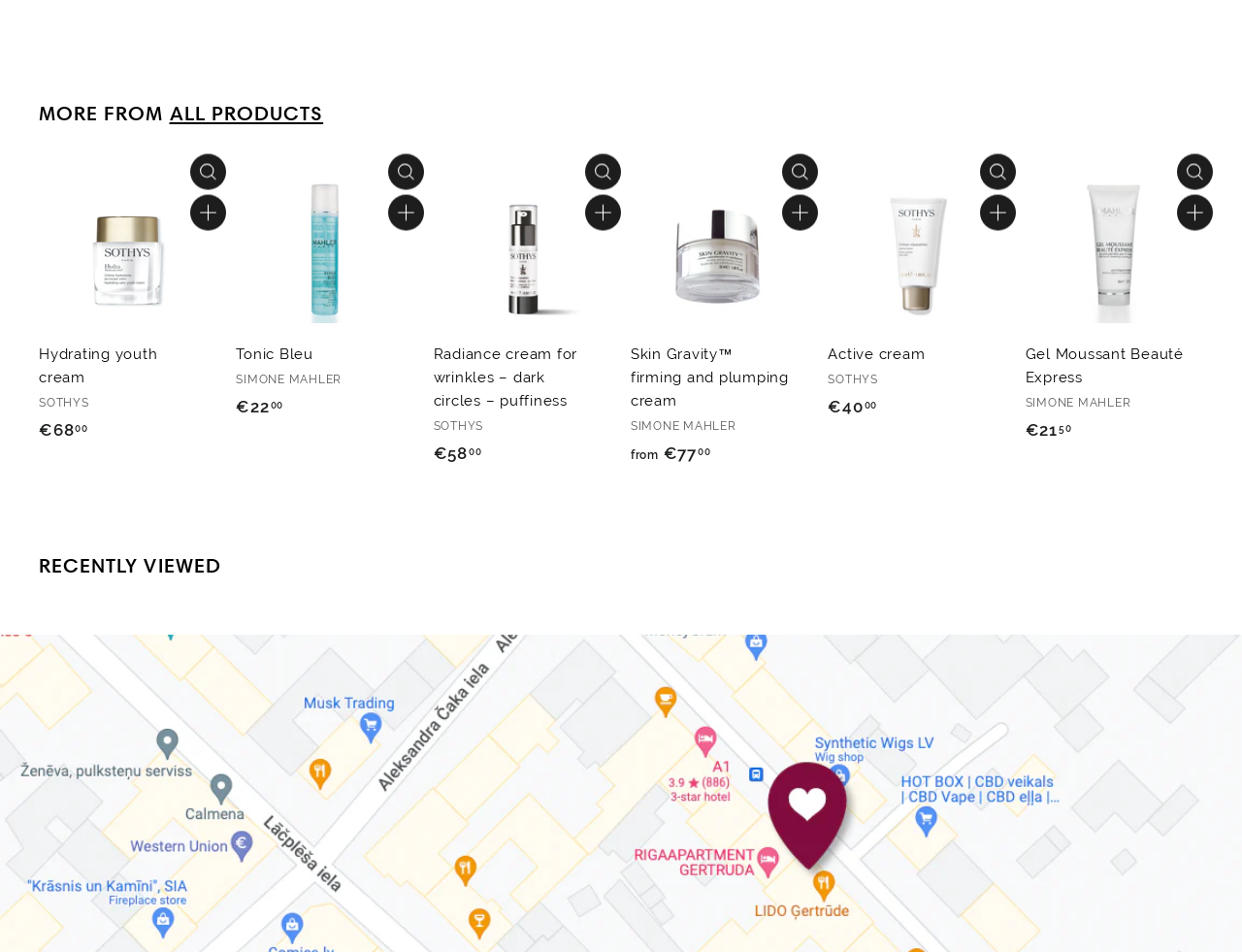Please identify the bounding box coordinates of the area that needs to be clicked to fulfill the following instruction: "Quick shop this product."

[0.312, 0.166, 0.341, 0.204]